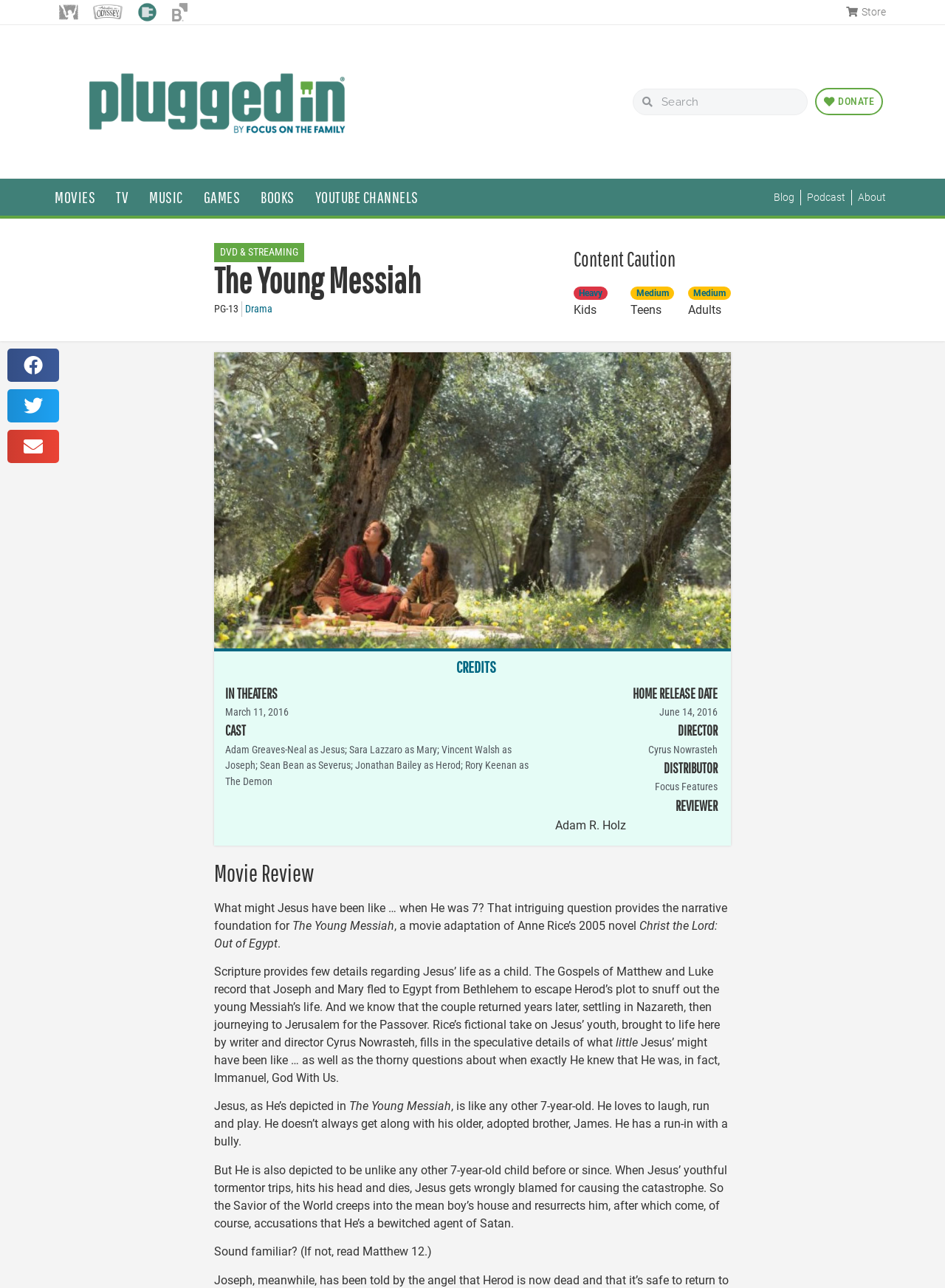Please specify the bounding box coordinates for the clickable region that will help you carry out the instruction: "Share on Facebook".

[0.008, 0.271, 0.062, 0.296]